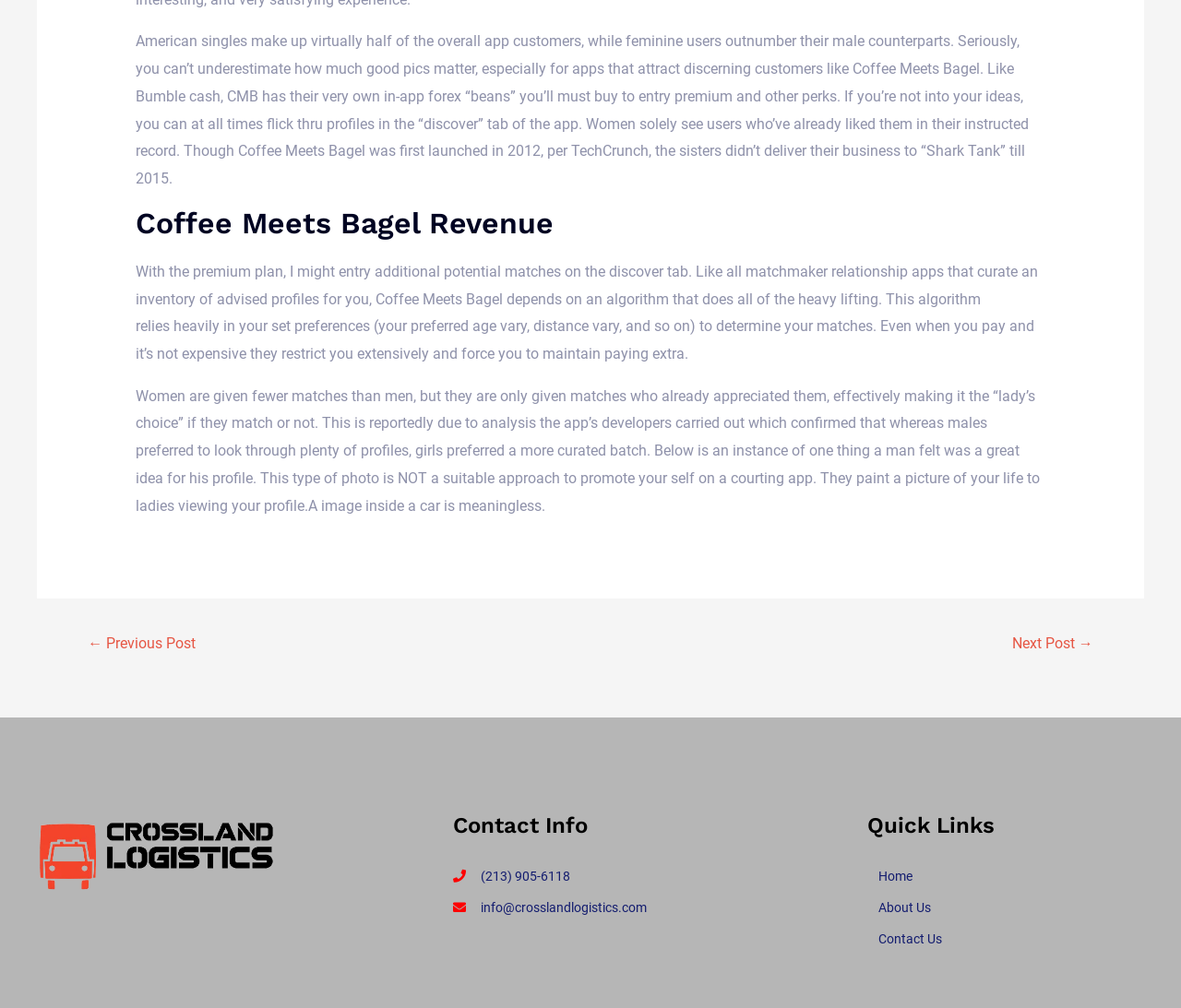What is the focus of Coffee Meets Bagel's algorithm?
Answer the question with as much detail as you can, using the image as a reference.

The algorithm of Coffee Meets Bagel, a dating app, relies heavily on user preferences such as age range, distance range, and others to determine matches.